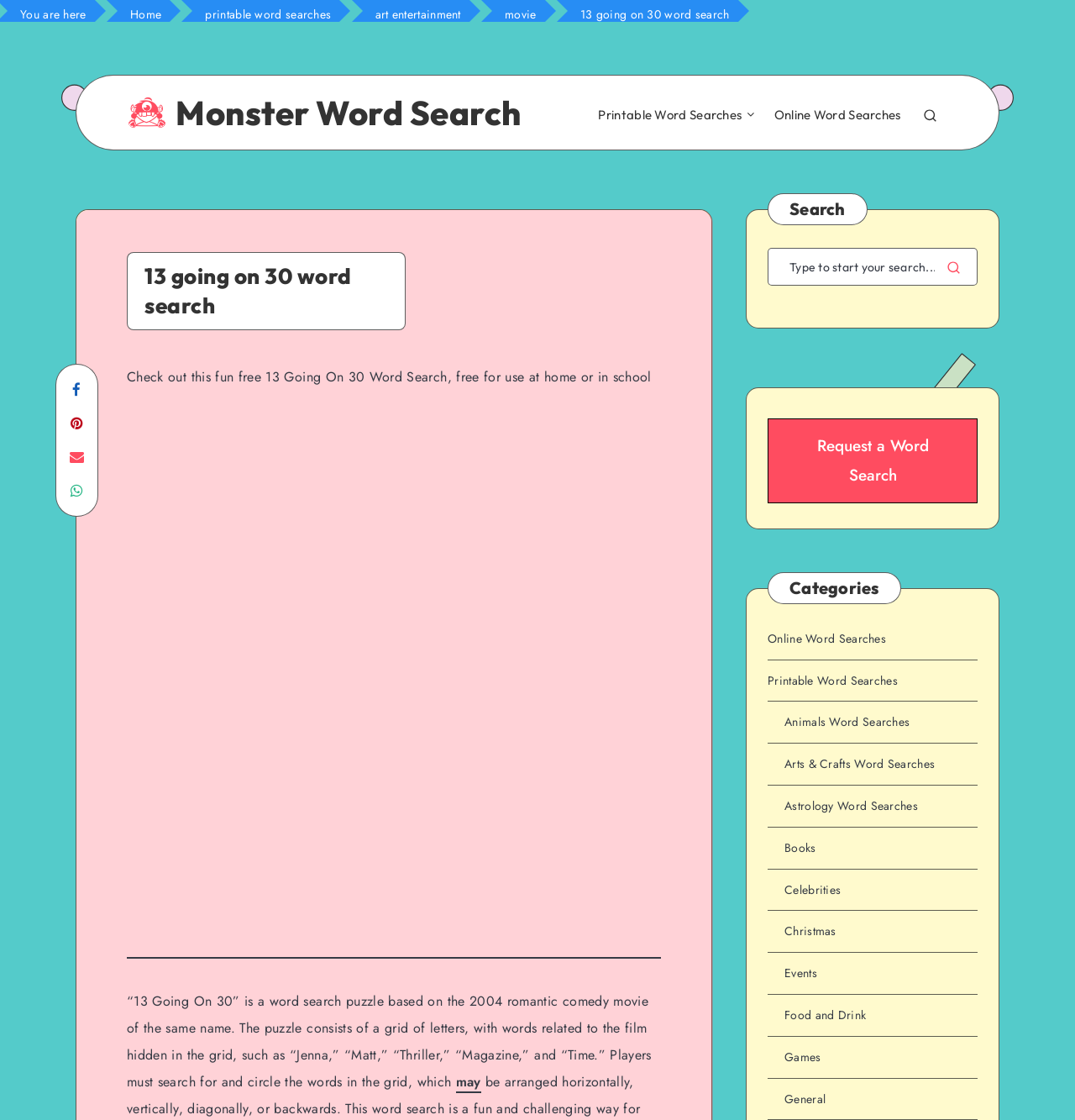Determine the bounding box coordinates of the clickable element to achieve the following action: 'Click on the '13 going on 30 word search' link'. Provide the coordinates as four float values between 0 and 1, formatted as [left, top, right, bottom].

[0.532, 0.0, 0.686, 0.02]